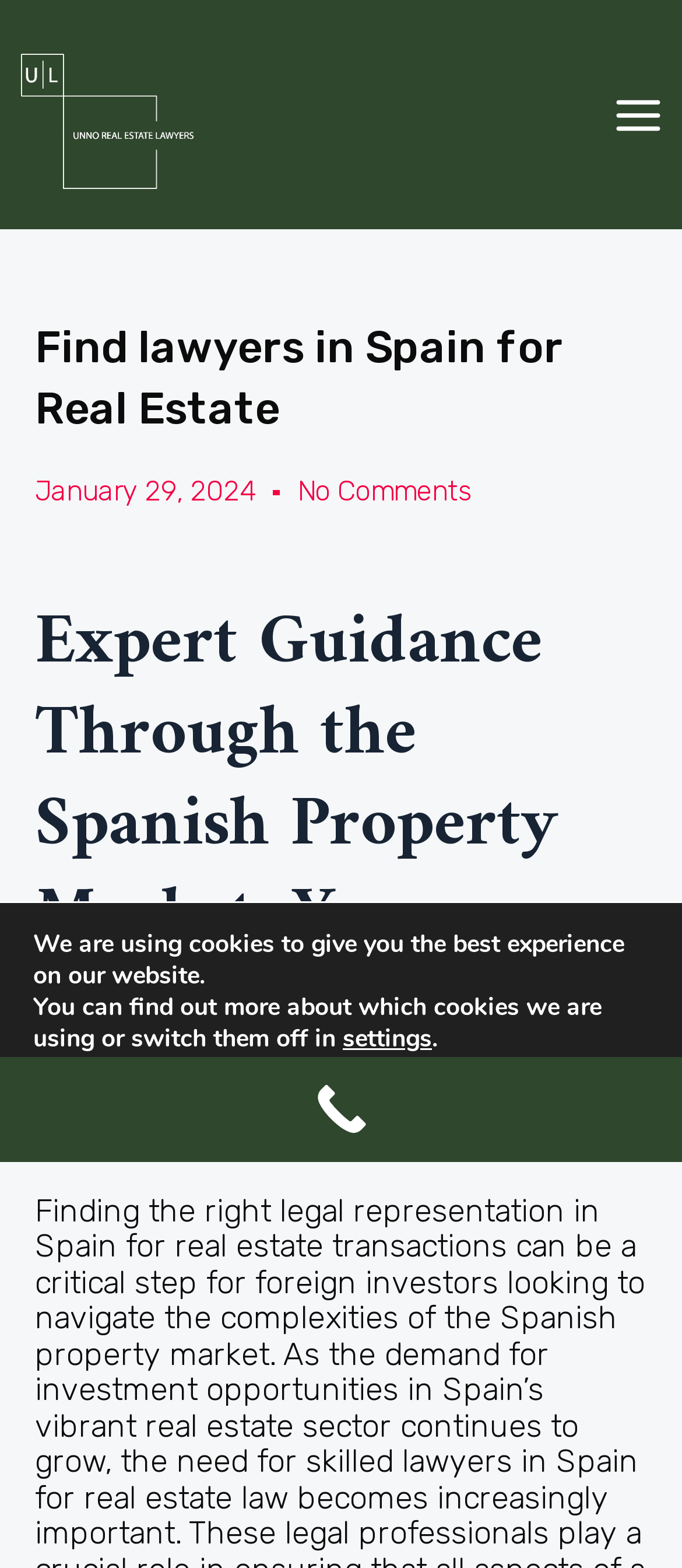Provide the bounding box coordinates of the HTML element this sentence describes: "January 29, 2024". The bounding box coordinates consist of four float numbers between 0 and 1, i.e., [left, top, right, bottom].

[0.051, 0.303, 0.374, 0.325]